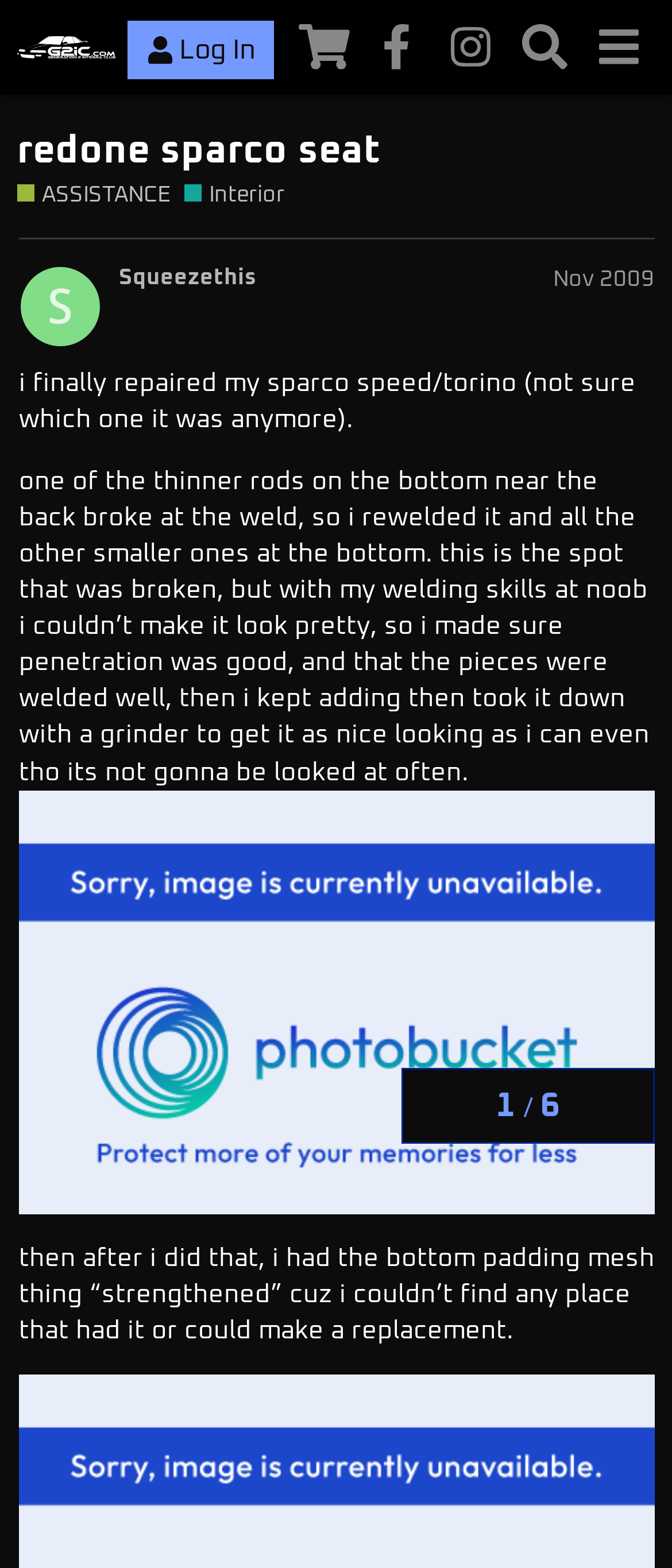What is the name of the club?
Based on the image content, provide your answer in one word or a short phrase.

G2IC